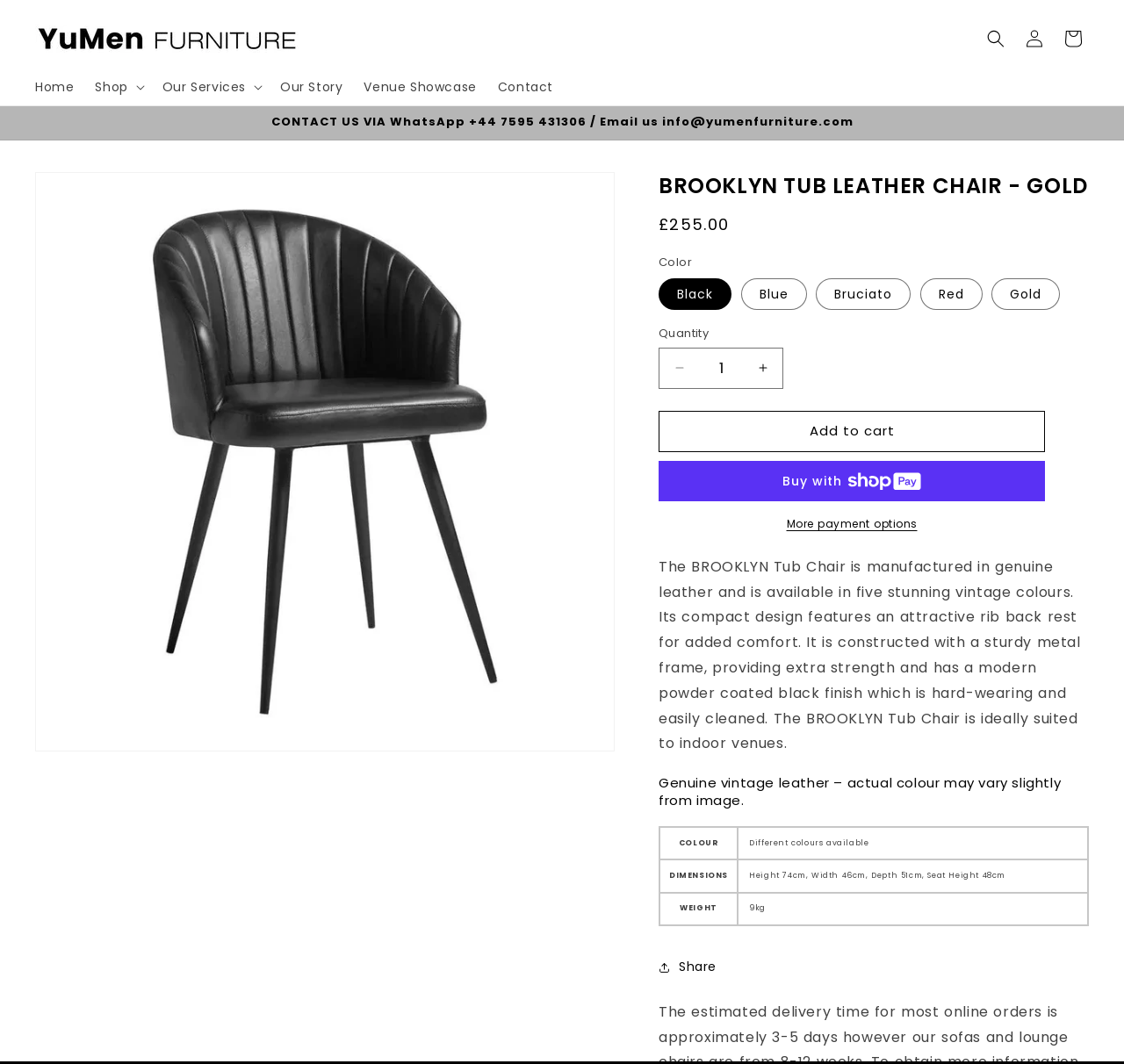Given the element description Skip to product information, identify the bounding box coordinates for the UI element on the webpage screenshot. The format should be (top-left x, top-left y, bottom-right x, bottom-right y), with values between 0 and 1.

[0.03, 0.161, 0.126, 0.199]